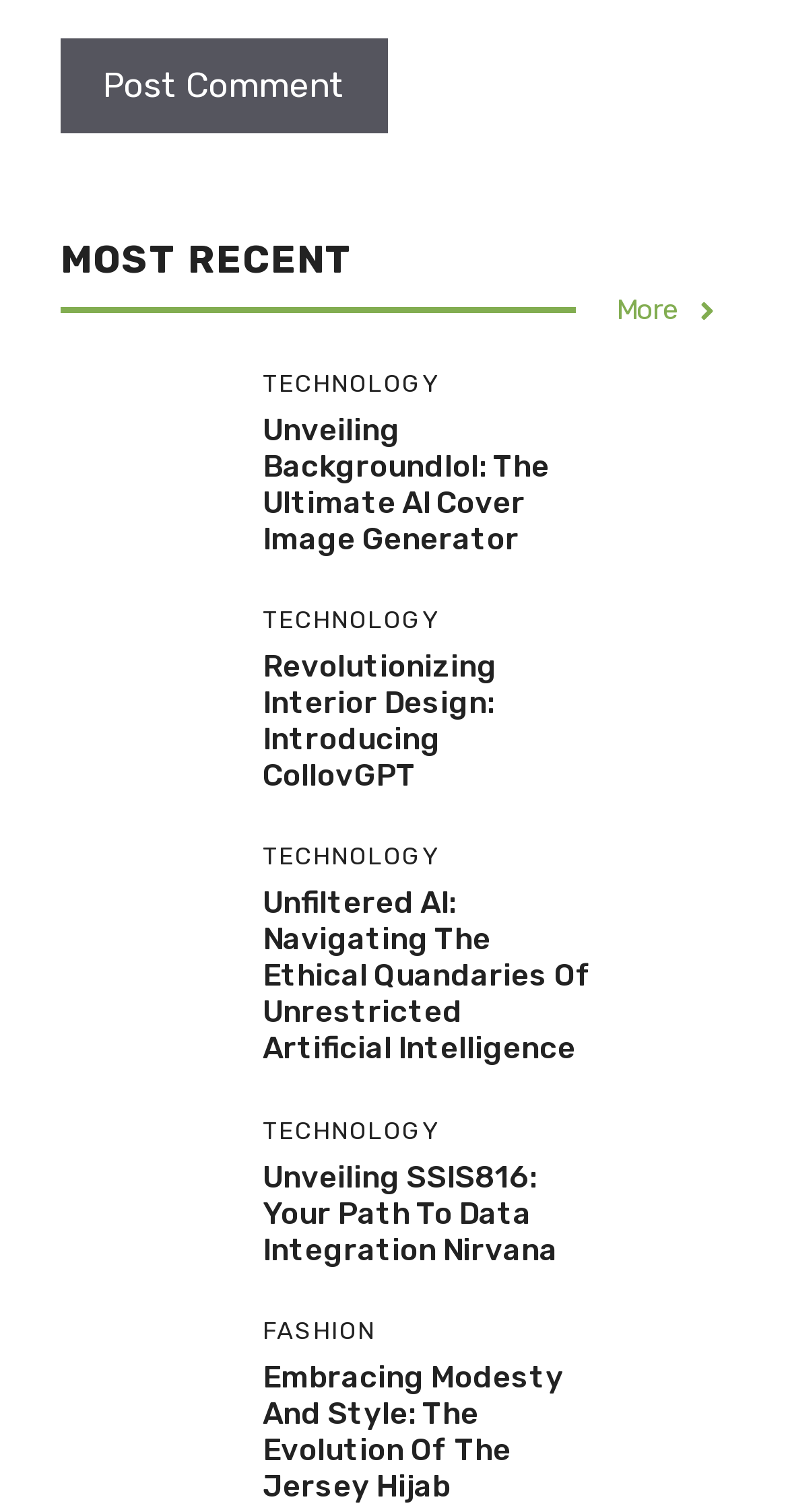Determine the bounding box coordinates of the clickable region to carry out the instruction: "Click the 'Post Comment' button".

[0.077, 0.025, 0.492, 0.089]